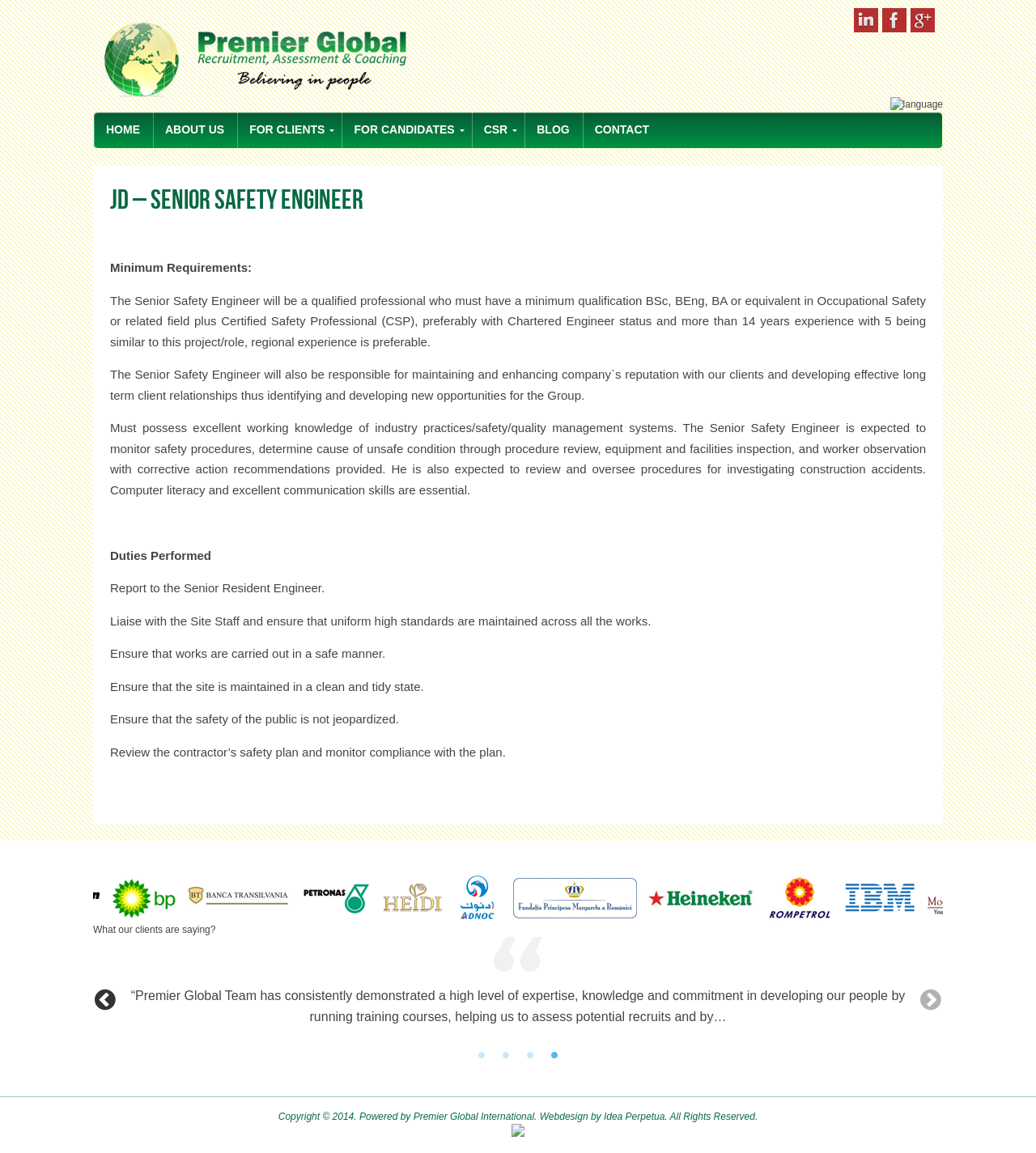What is the purpose of the 'Next' button?
Look at the screenshot and respond with one word or a short phrase.

To navigate to the next tab